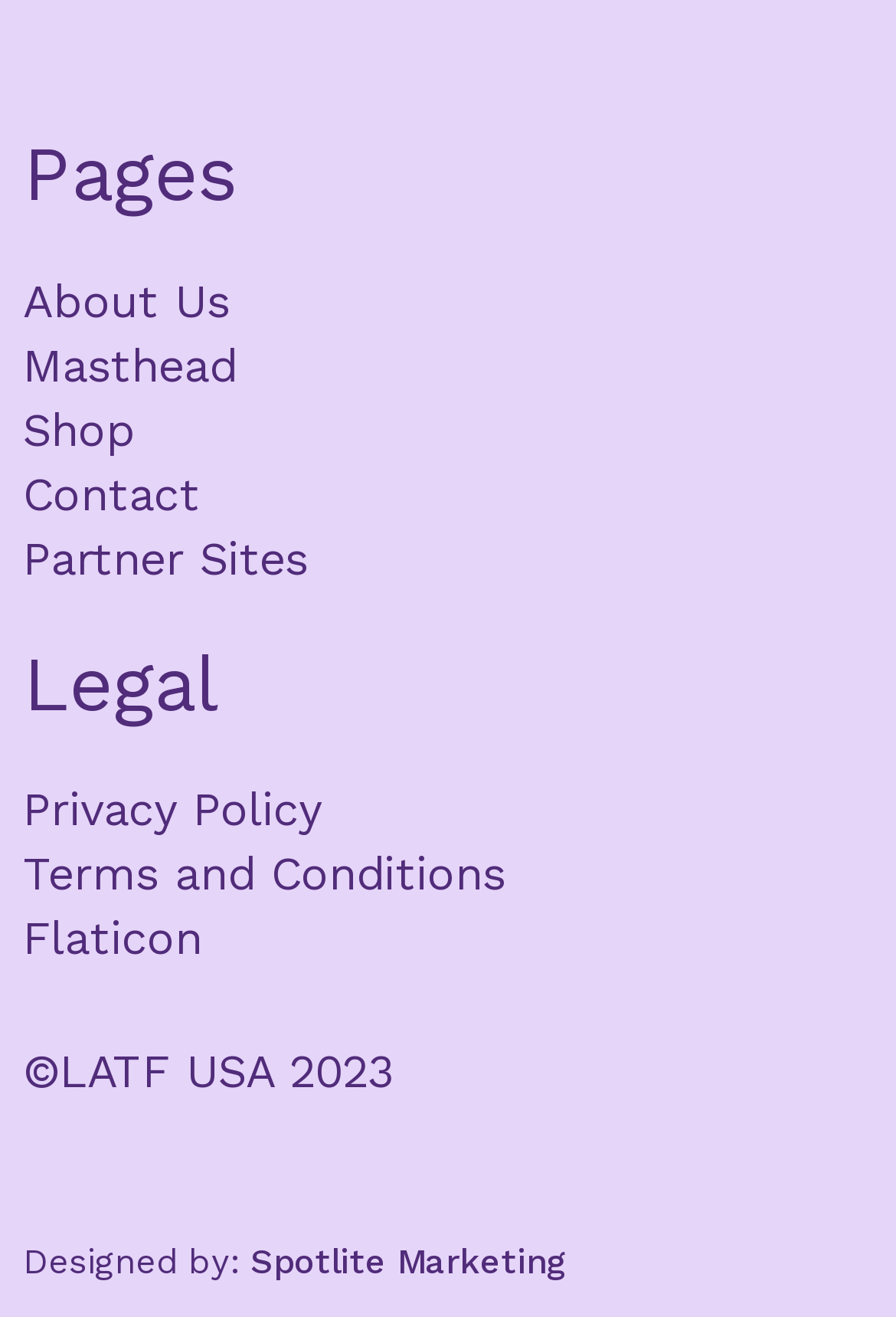Provide a short answer using a single word or phrase for the following question: 
What is the copyright year of LATF USA?

2023